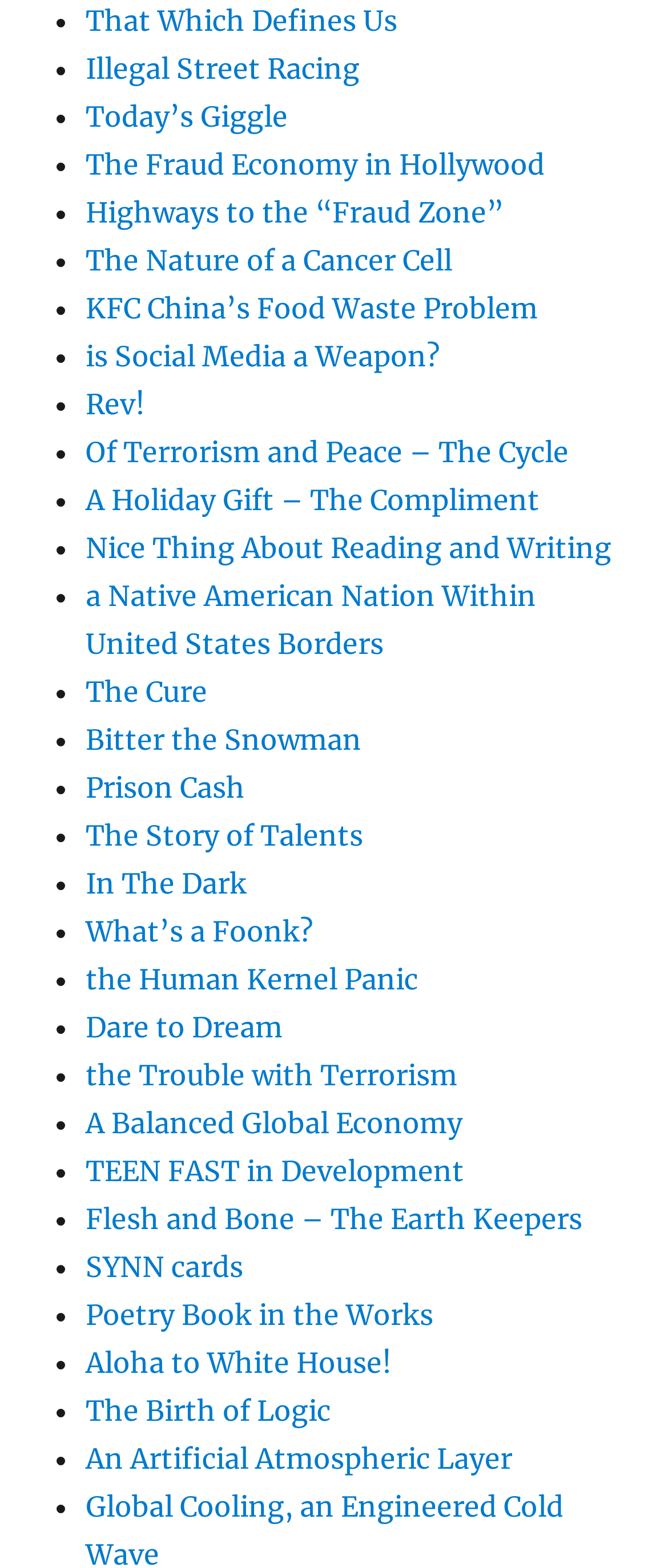Kindly provide the bounding box coordinates of the section you need to click on to fulfill the given instruction: "Discover 'The Story of Talents'".

[0.128, 0.522, 0.544, 0.544]